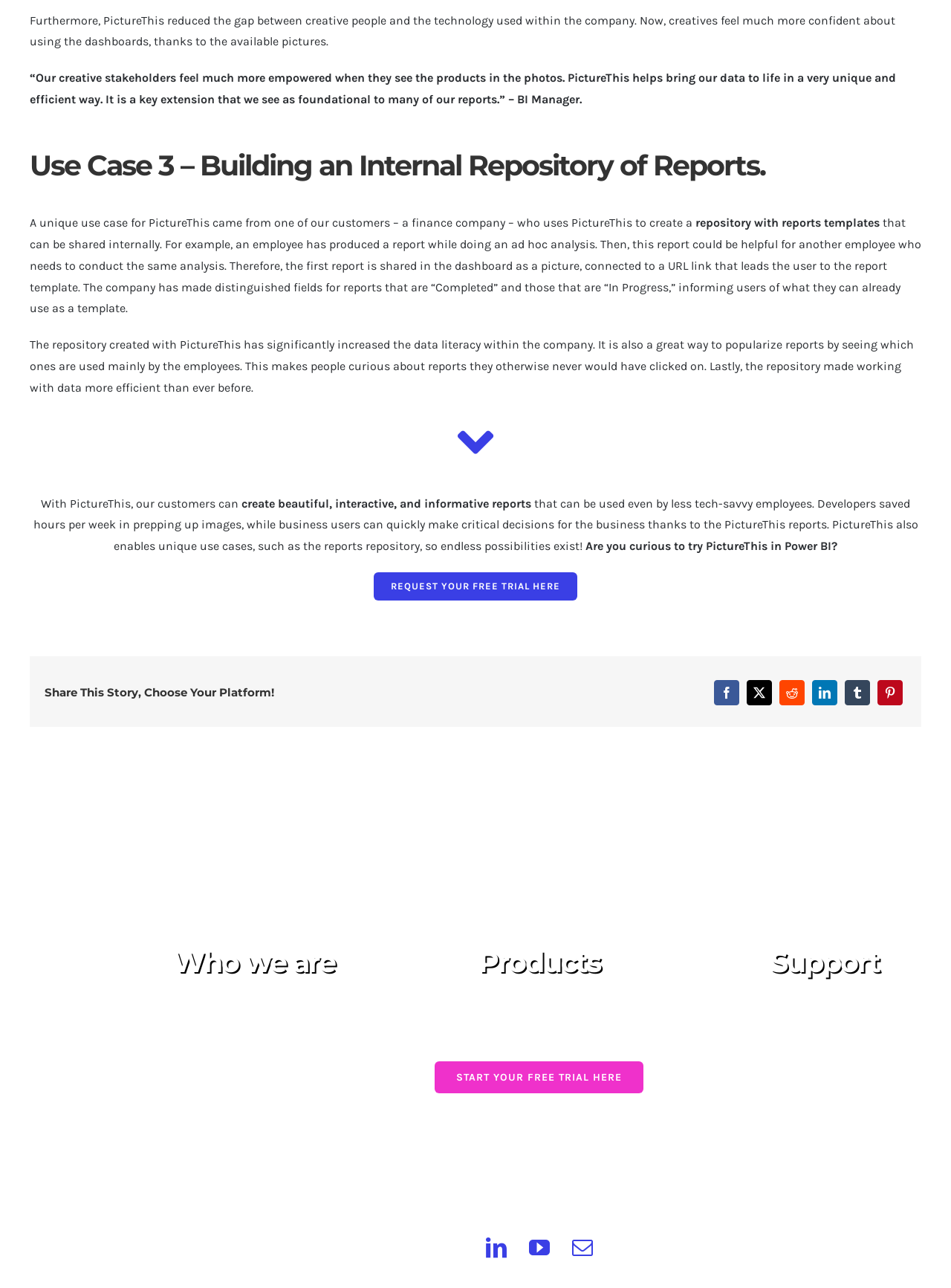Please determine the bounding box coordinates for the element that should be clicked to follow these instructions: "Request a free trial".

[0.393, 0.444, 0.607, 0.466]